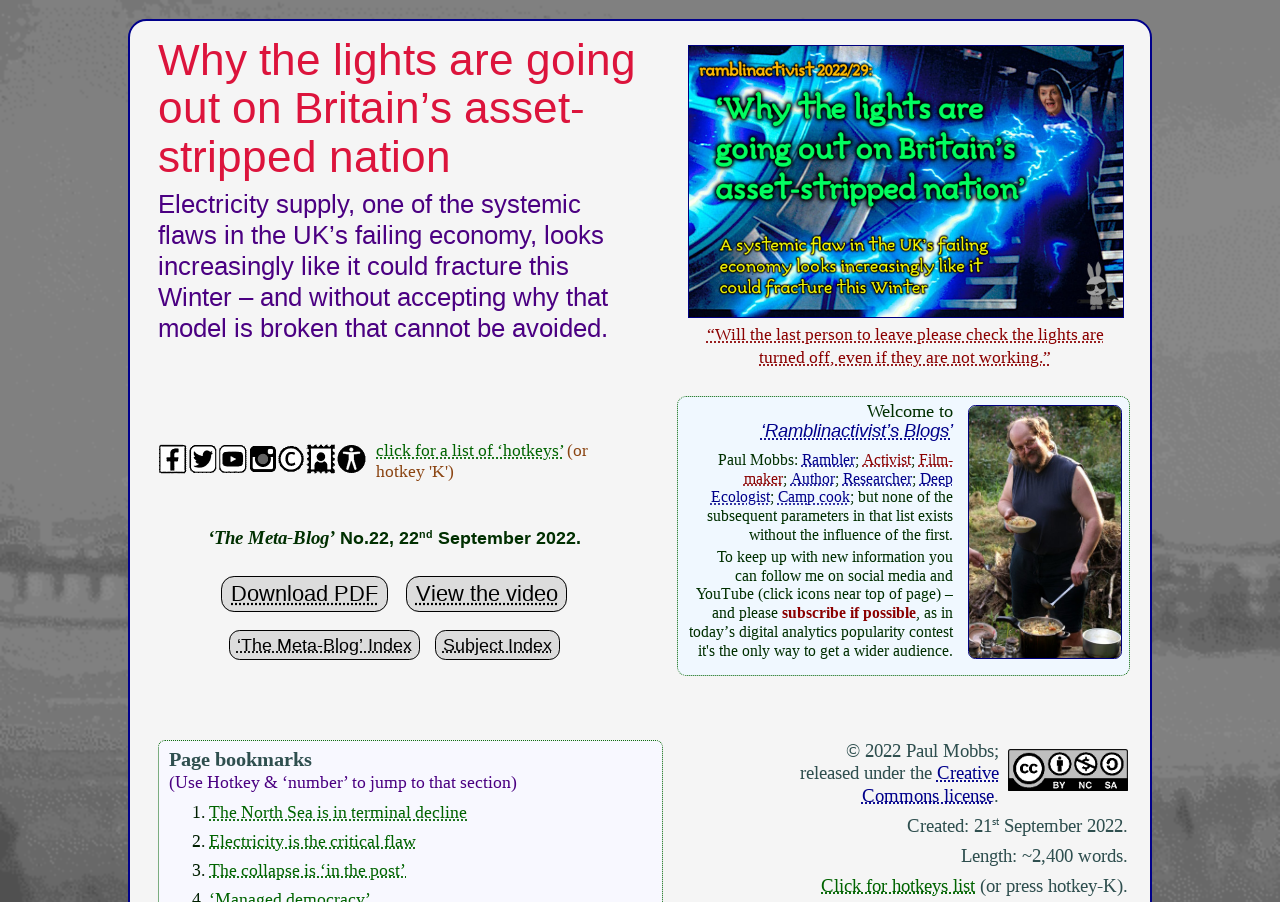Determine the bounding box coordinates for the UI element with the following description: "Click for hotkeys list". The coordinates should be four float numbers between 0 and 1, represented as [left, top, right, bottom].

[0.641, 0.97, 0.762, 0.993]